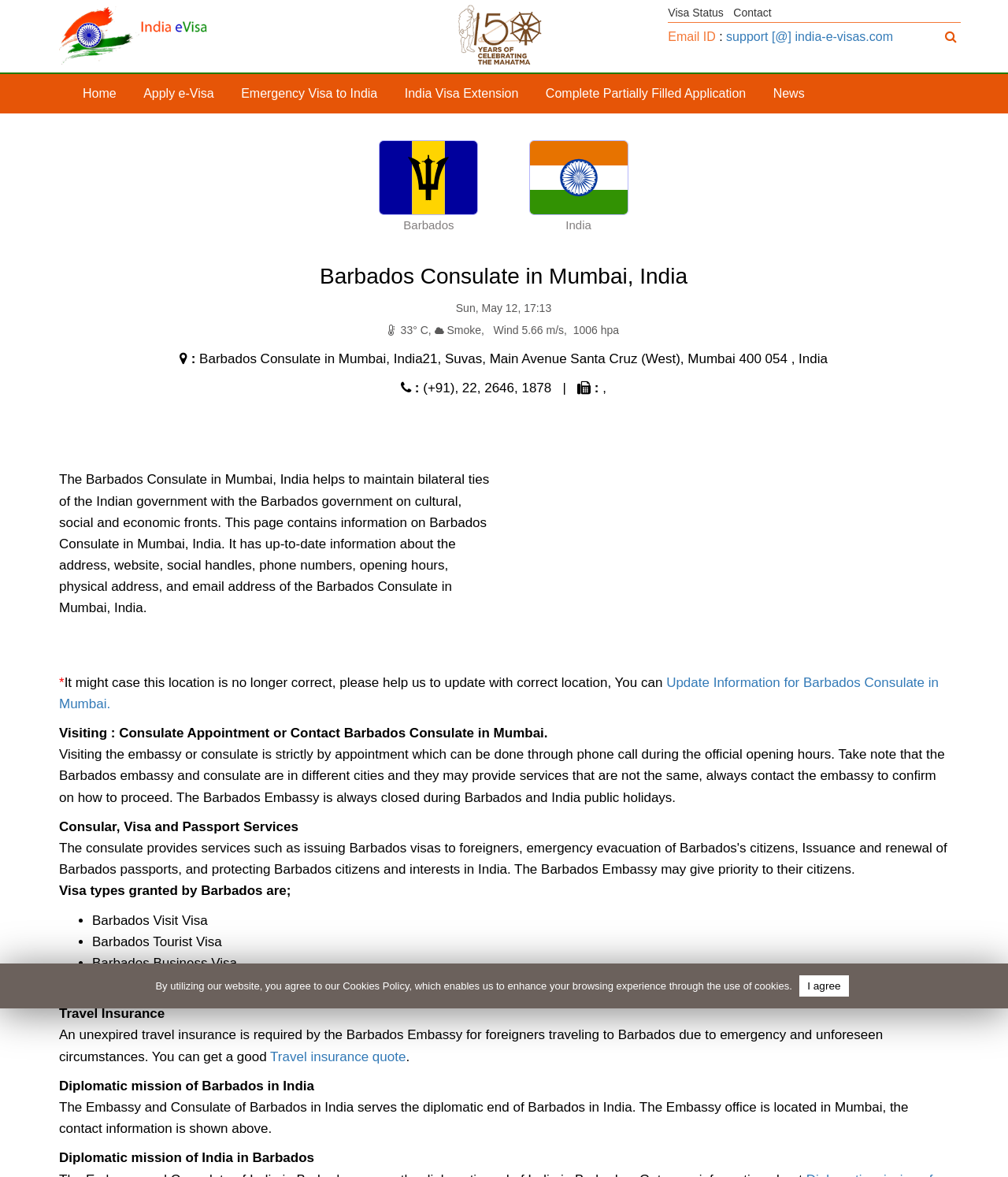Pinpoint the bounding box coordinates for the area that should be clicked to perform the following instruction: "Click the 'Travel insurance quote' link".

[0.268, 0.891, 0.403, 0.904]